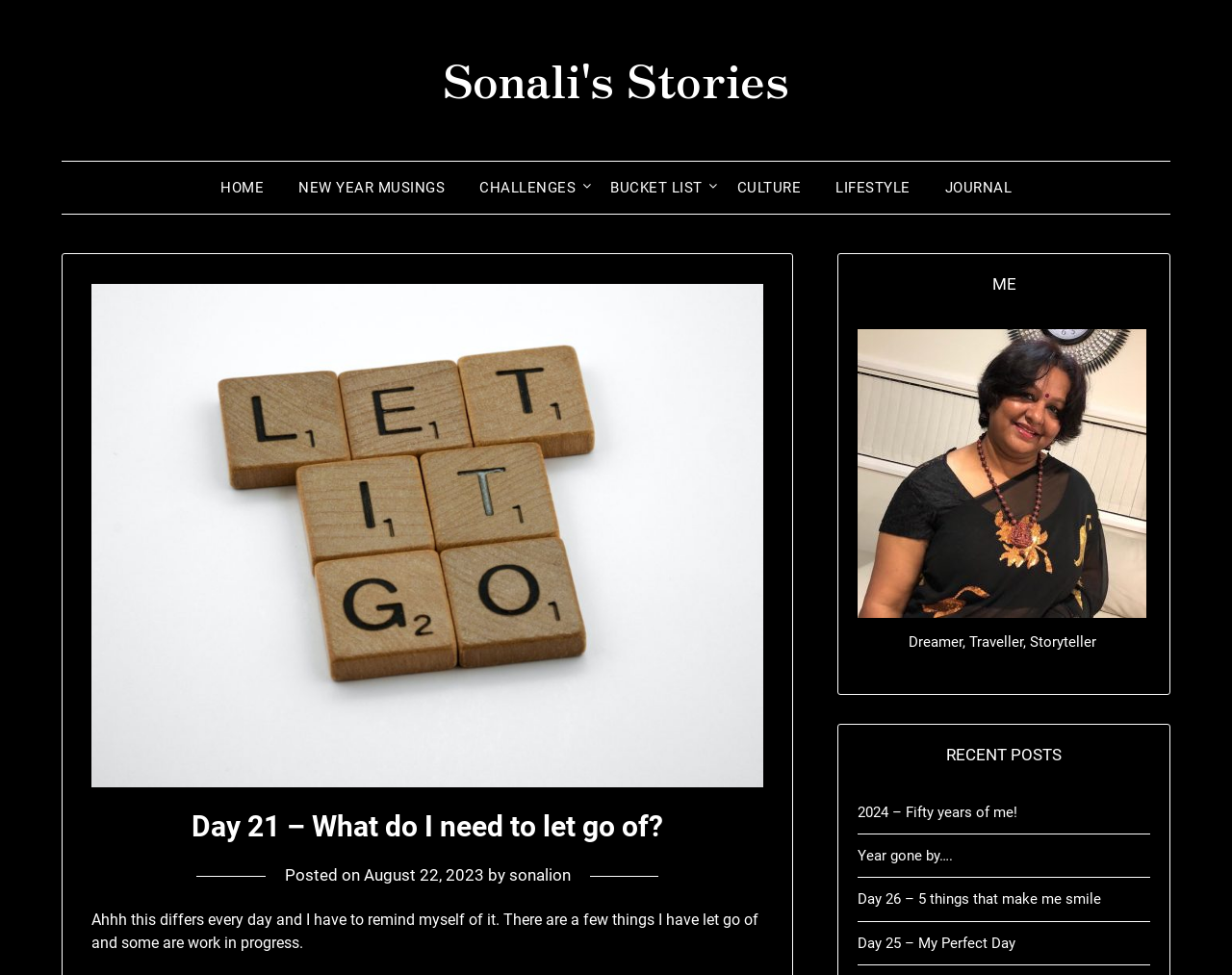Could you provide the bounding box coordinates for the portion of the screen to click to complete this instruction: "read recent post '2024 – Fifty years of me!'"?

[0.696, 0.824, 0.826, 0.842]